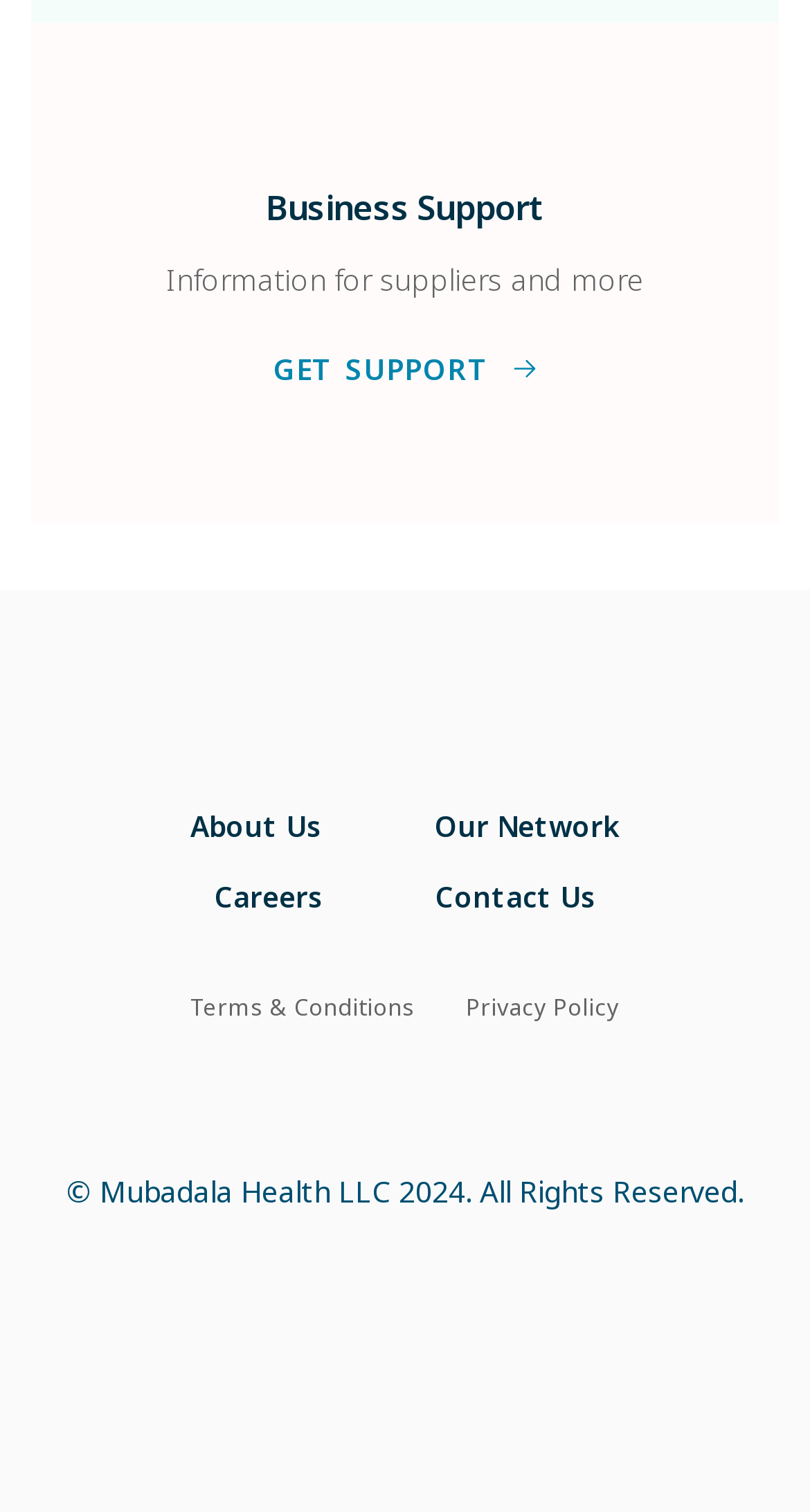For the given element description Our Network, determine the bounding box coordinates of the UI element. The coordinates should follow the format (top-left x, top-left y, bottom-right x, bottom-right y) and be within the range of 0 to 1.

[0.536, 0.524, 0.765, 0.571]